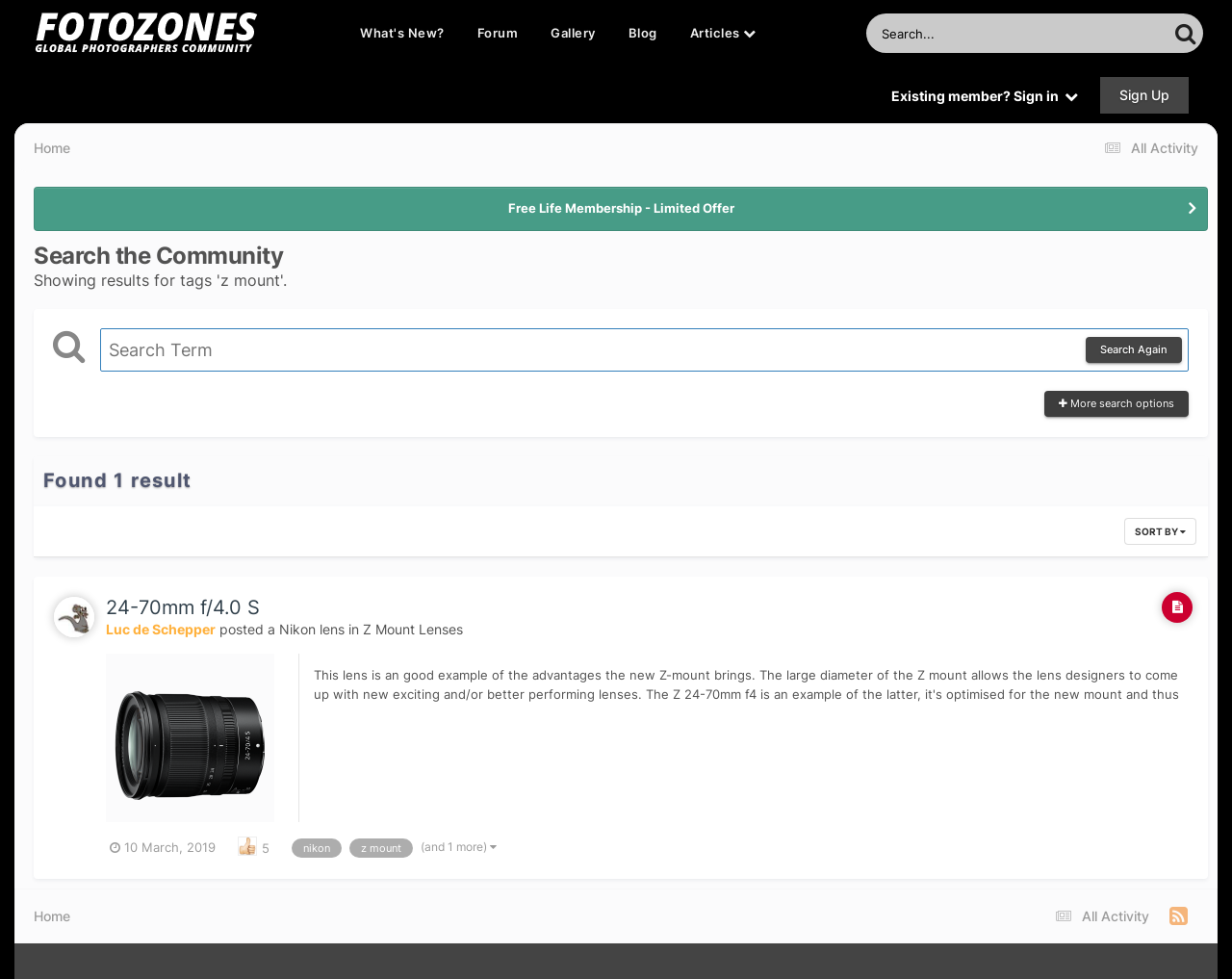Based on the description "More search options", find the bounding box of the specified UI element.

[0.848, 0.399, 0.965, 0.426]